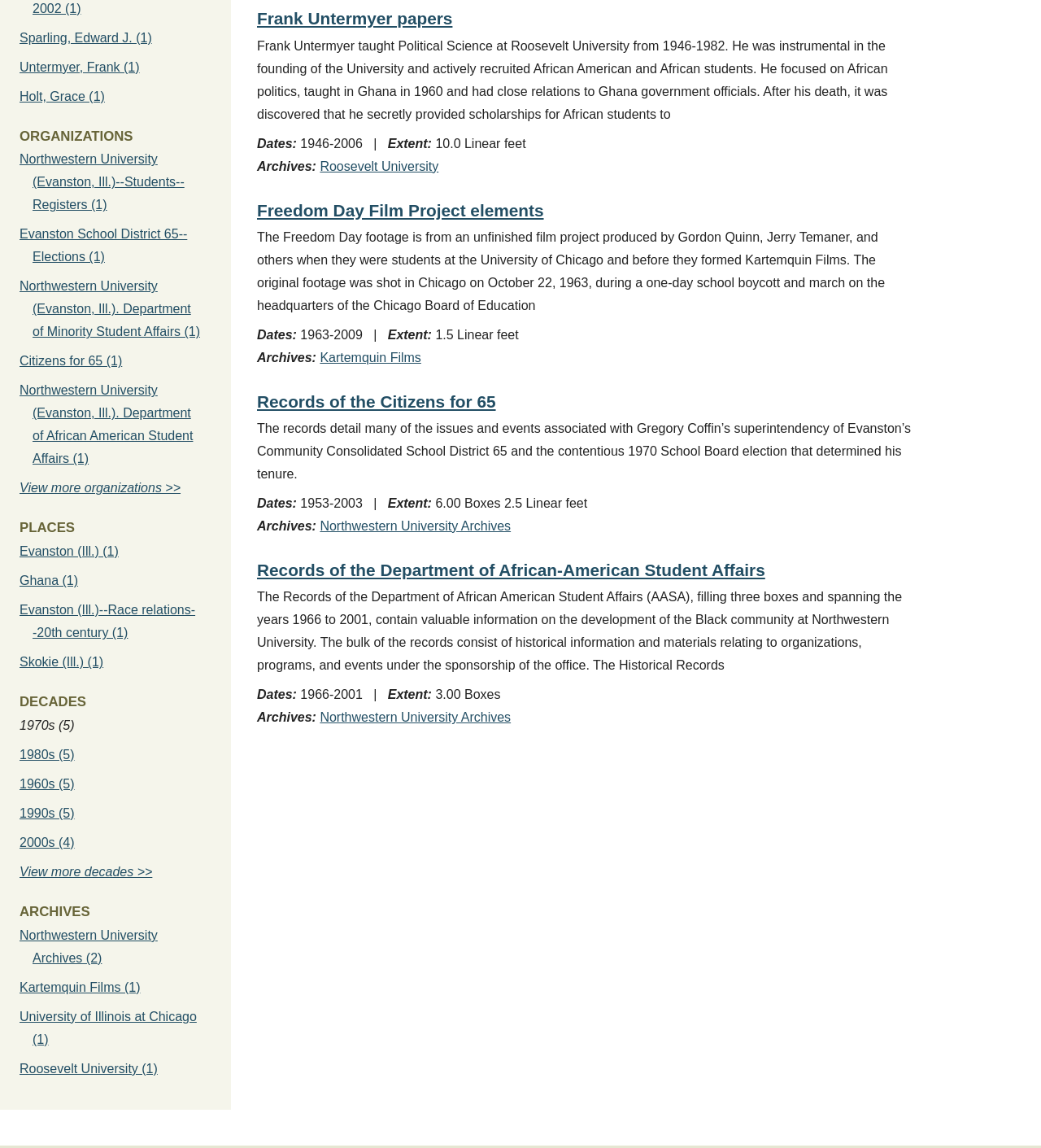Determine the bounding box coordinates for the UI element with the following description: "Holt, Grace (1)". The coordinates should be four float numbers between 0 and 1, represented as [left, top, right, bottom].

[0.019, 0.078, 0.101, 0.09]